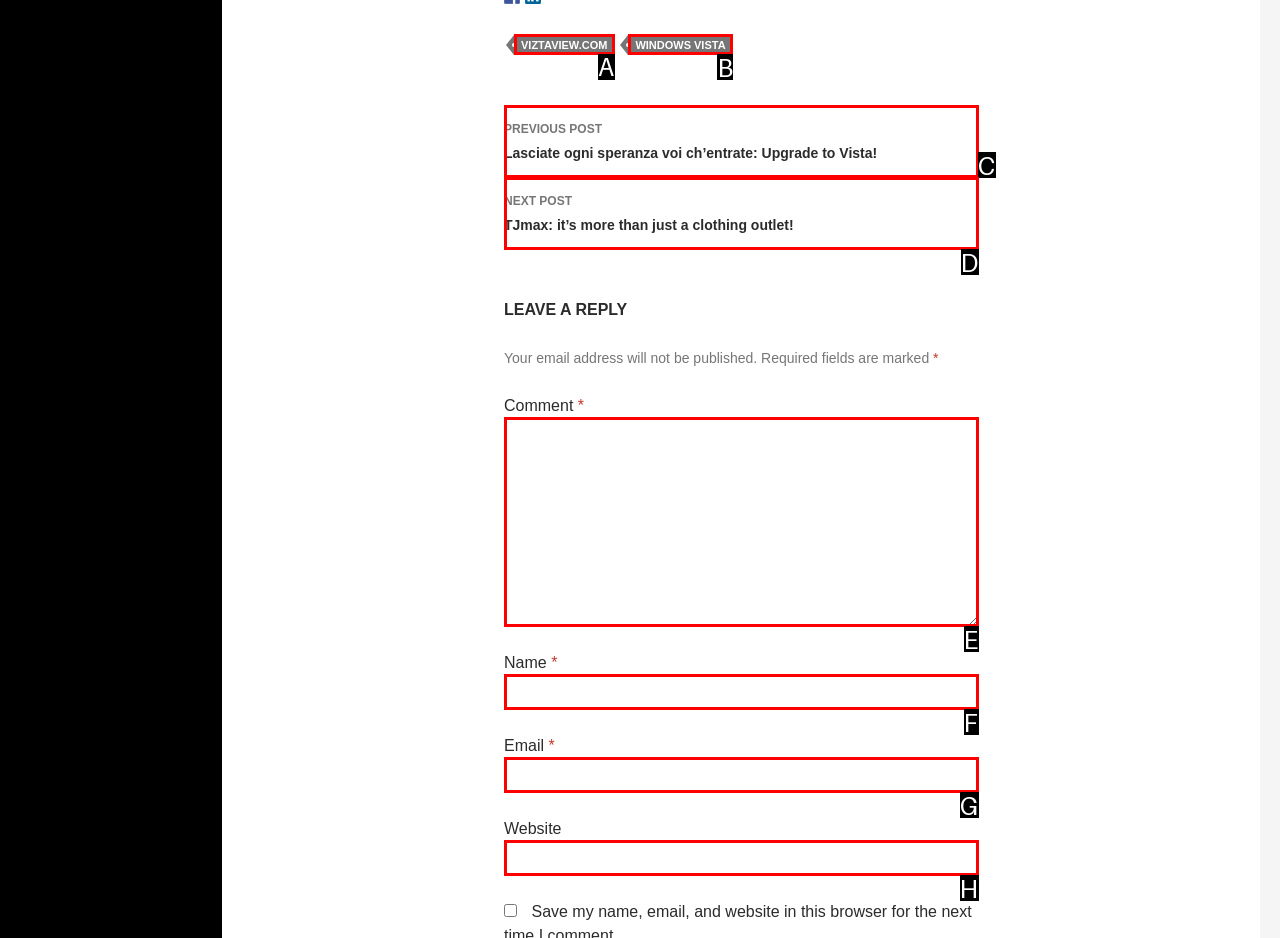Which letter corresponds to the correct option to complete the task: Visit VIZTAVIEW.COM?
Answer with the letter of the chosen UI element.

A